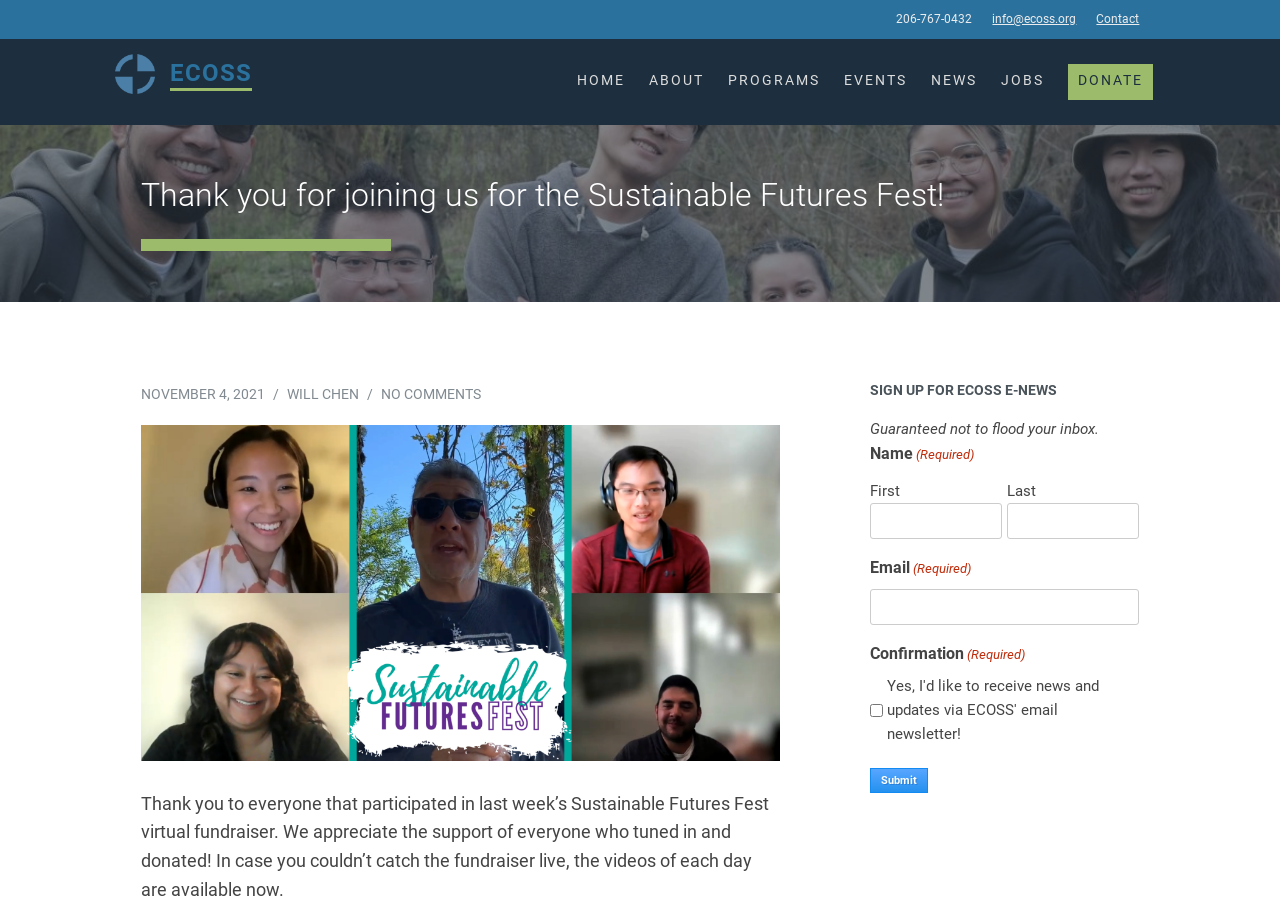For the element described, predict the bounding box coordinates as (top-left x, top-left y, bottom-right x, bottom-right y). All values should be between 0 and 1. Element description: parent_node: Last name="input_1.6"

[0.787, 0.559, 0.89, 0.599]